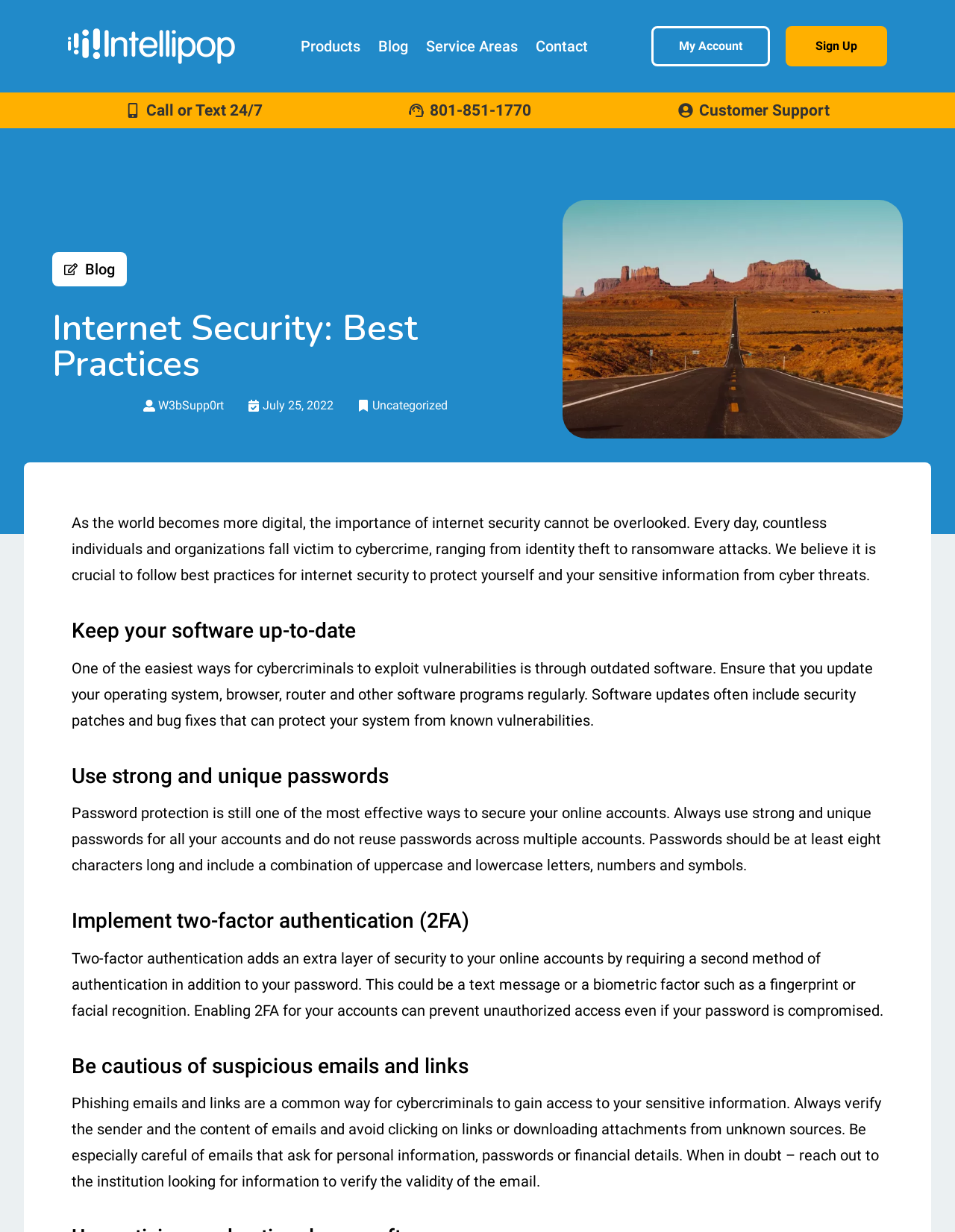What should you do when receiving suspicious emails?
Answer the question with just one word or phrase using the image.

Verify the sender